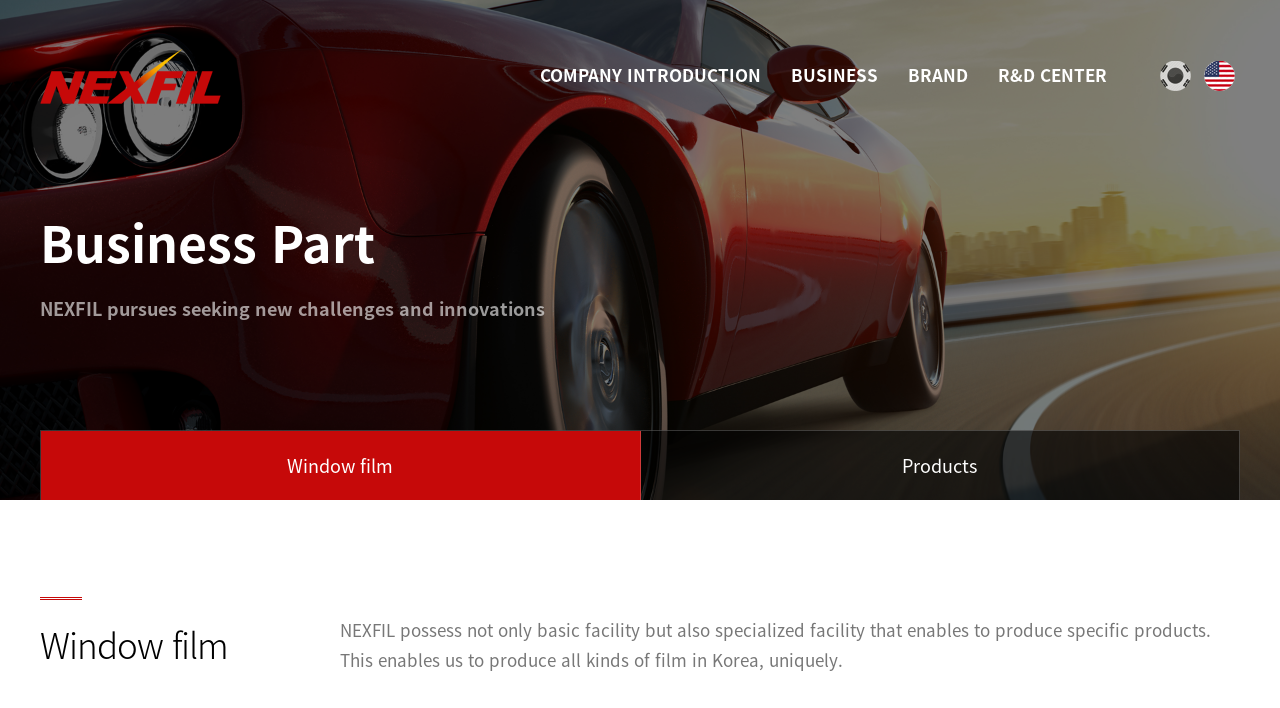Please answer the following question as detailed as possible based on the image: 
What is the company's focus in the business part?

In the 'Business Part' section, I can see a heading that says 'NEXFIL pursues seeking new challenges and innovations'. This suggests that the company's focus in the business part is to seek new challenges and innovations.